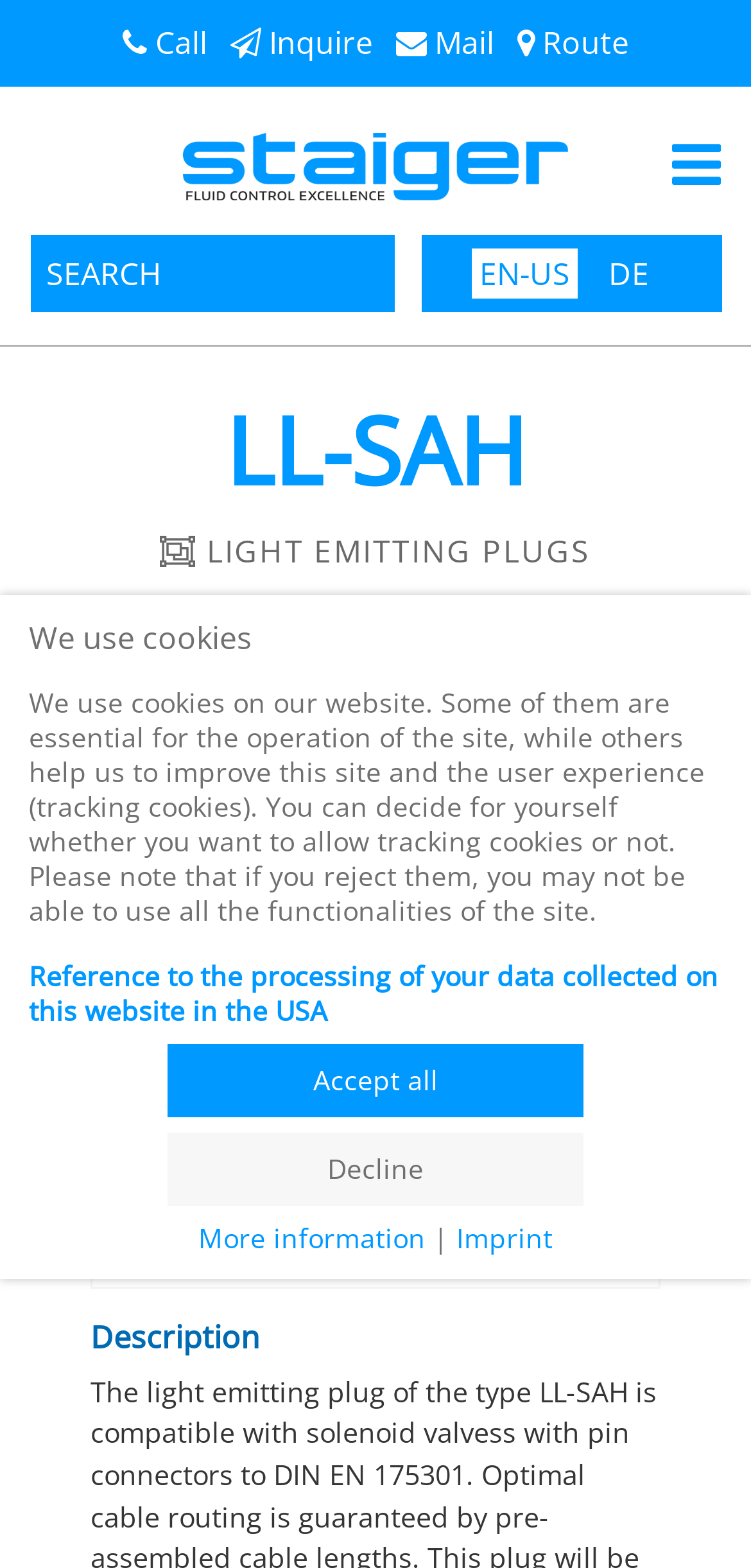Locate the UI element that matches the description Downloads in the webpage screenshot. Return the bounding box coordinates in the format (top-left x, top-left y, bottom-right x, bottom-right y), with values ranging from 0 to 1.

[0.322, 0.487, 0.678, 0.536]